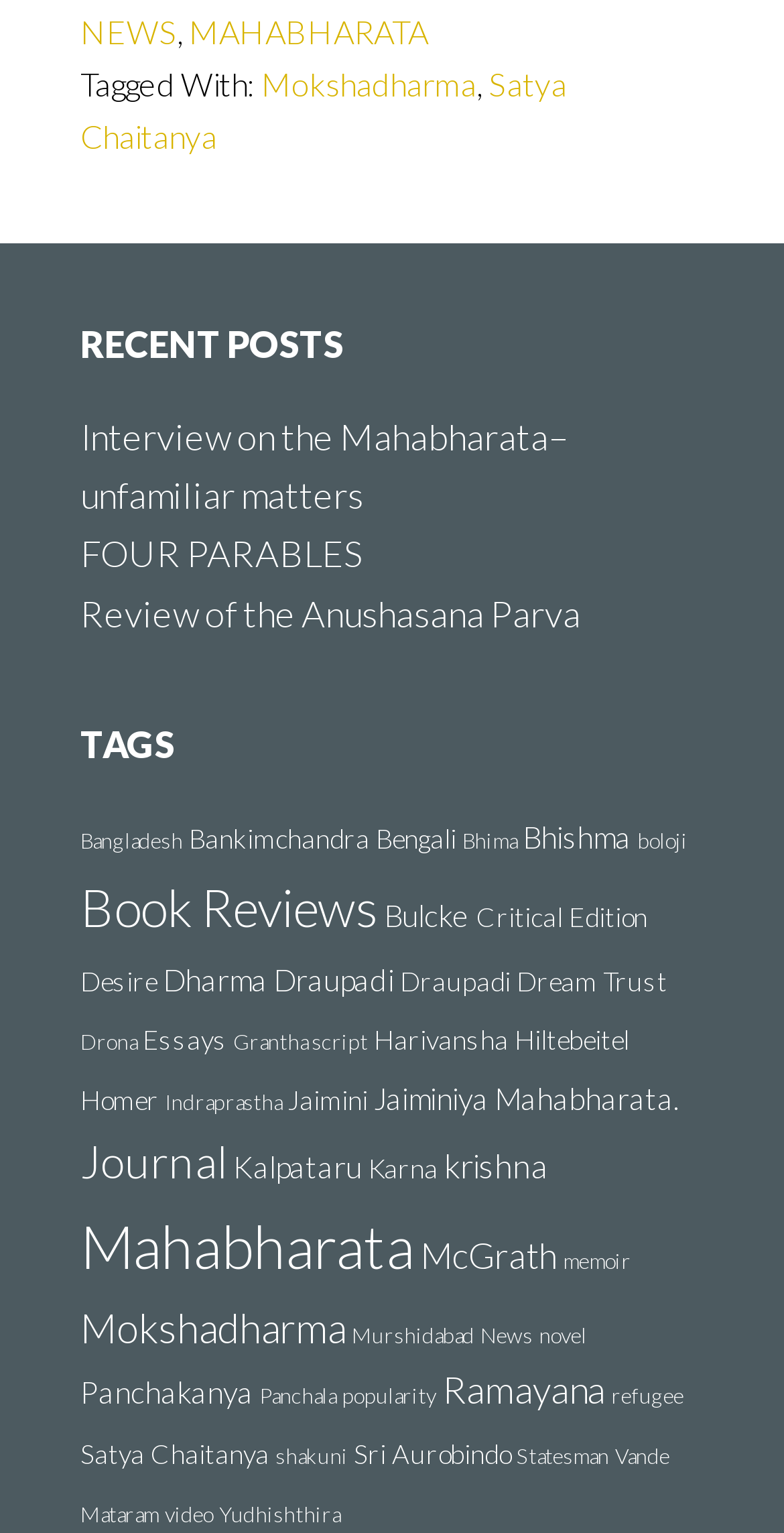Observe the image and answer the following question in detail: What is the title of the last post?

I looked at the last link element under the 'RECENT POSTS' heading and found that the title of the last post is 'video'.